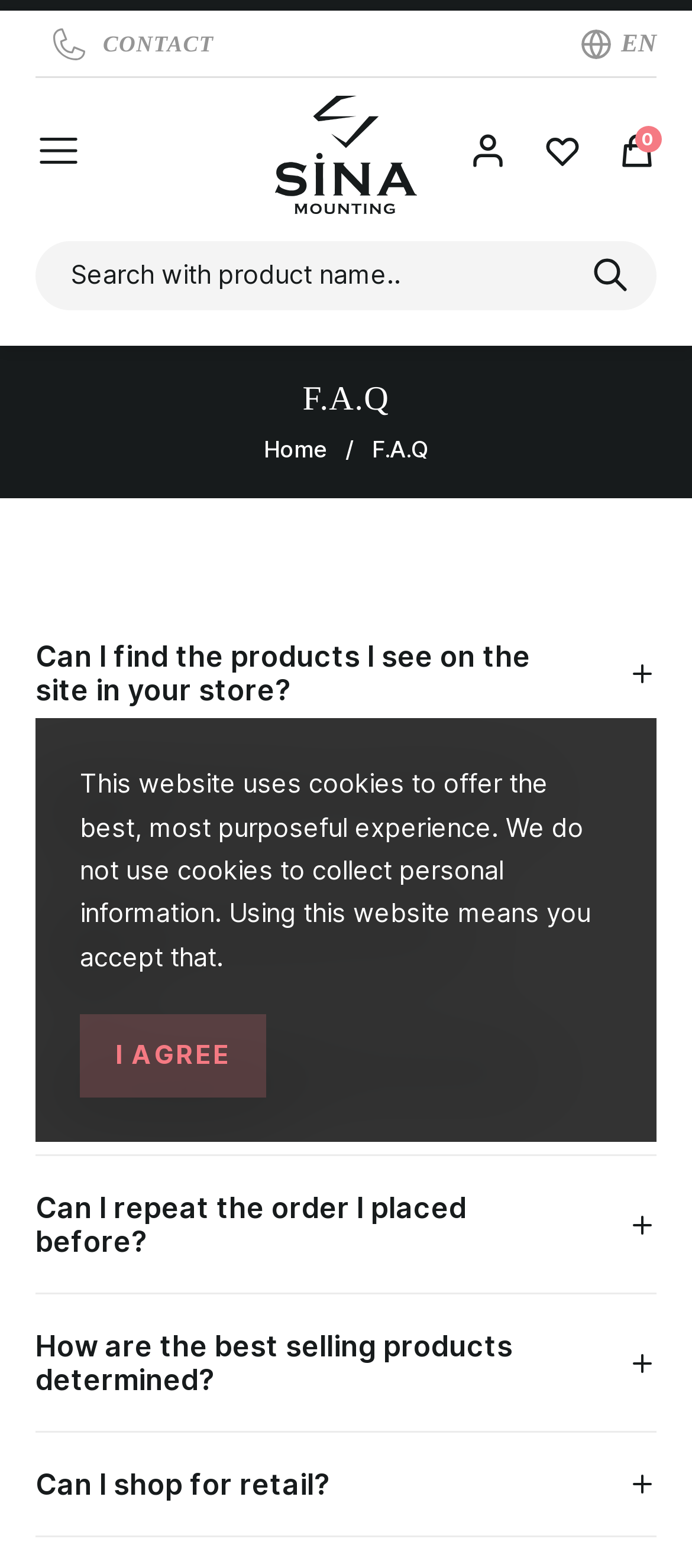Please pinpoint the bounding box coordinates for the region I should click to adhere to this instruction: "Switch to English".

[0.838, 0.018, 0.949, 0.038]